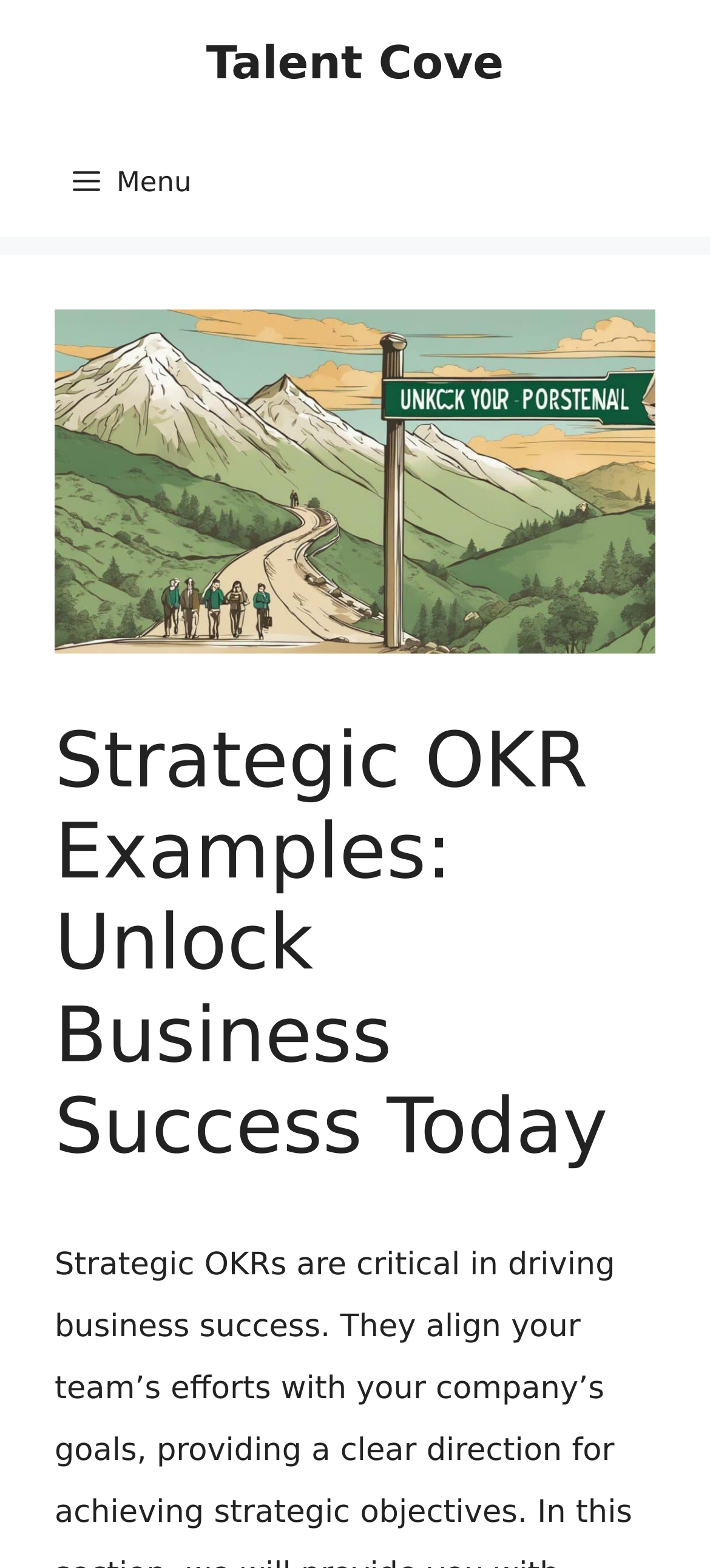What is the position of the image on the webpage?
Based on the image, answer the question in a detailed manner.

I found the answer by comparing the y1 and y2 coordinates of the image element with those of the navigation element. Since the y1 and y2 coordinates of the image are greater than those of the navigation, the image is positioned below the navigation.